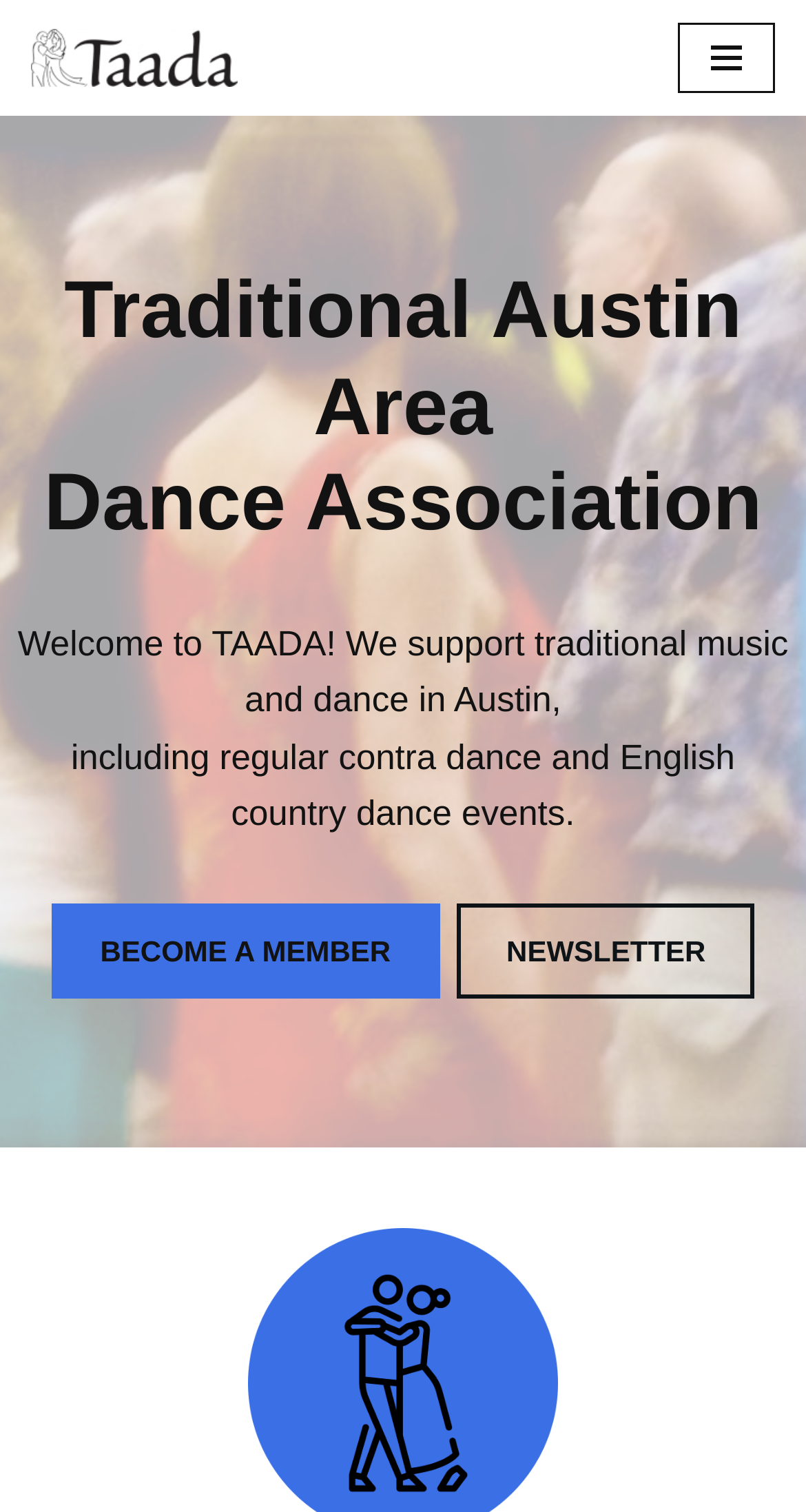Identify the bounding box coordinates for the UI element described as follows: BECOME A MEMBER. Use the format (top-left x, top-left y, bottom-right x, bottom-right y) and ensure all values are floating point numbers between 0 and 1.

[0.063, 0.597, 0.546, 0.661]